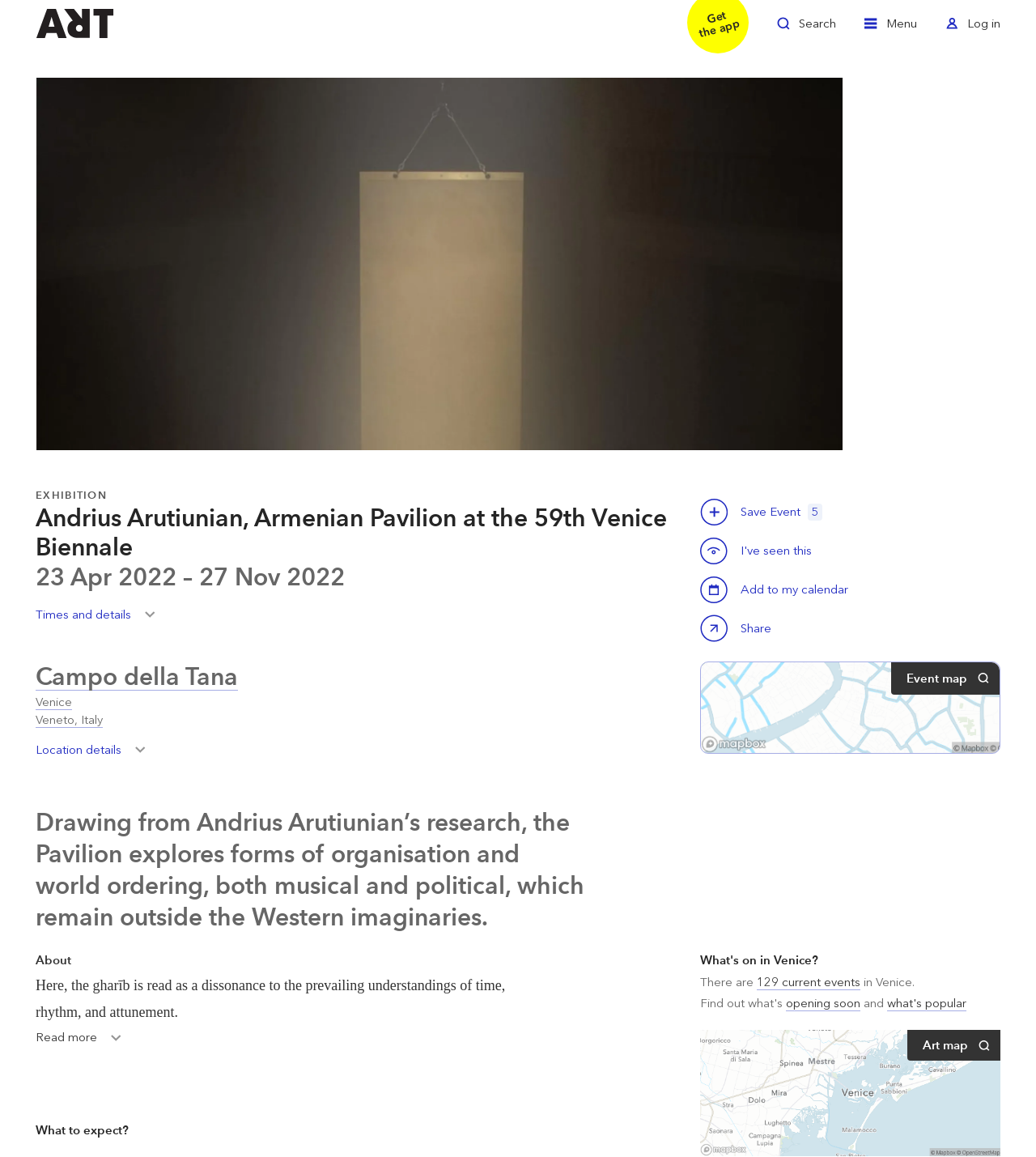Please determine the bounding box coordinates of the element to click on in order to accomplish the following task: "Toggle search". Ensure the coordinates are four float numbers ranging from 0 to 1, i.e., [left, top, right, bottom].

[0.75, 0.01, 0.807, 0.039]